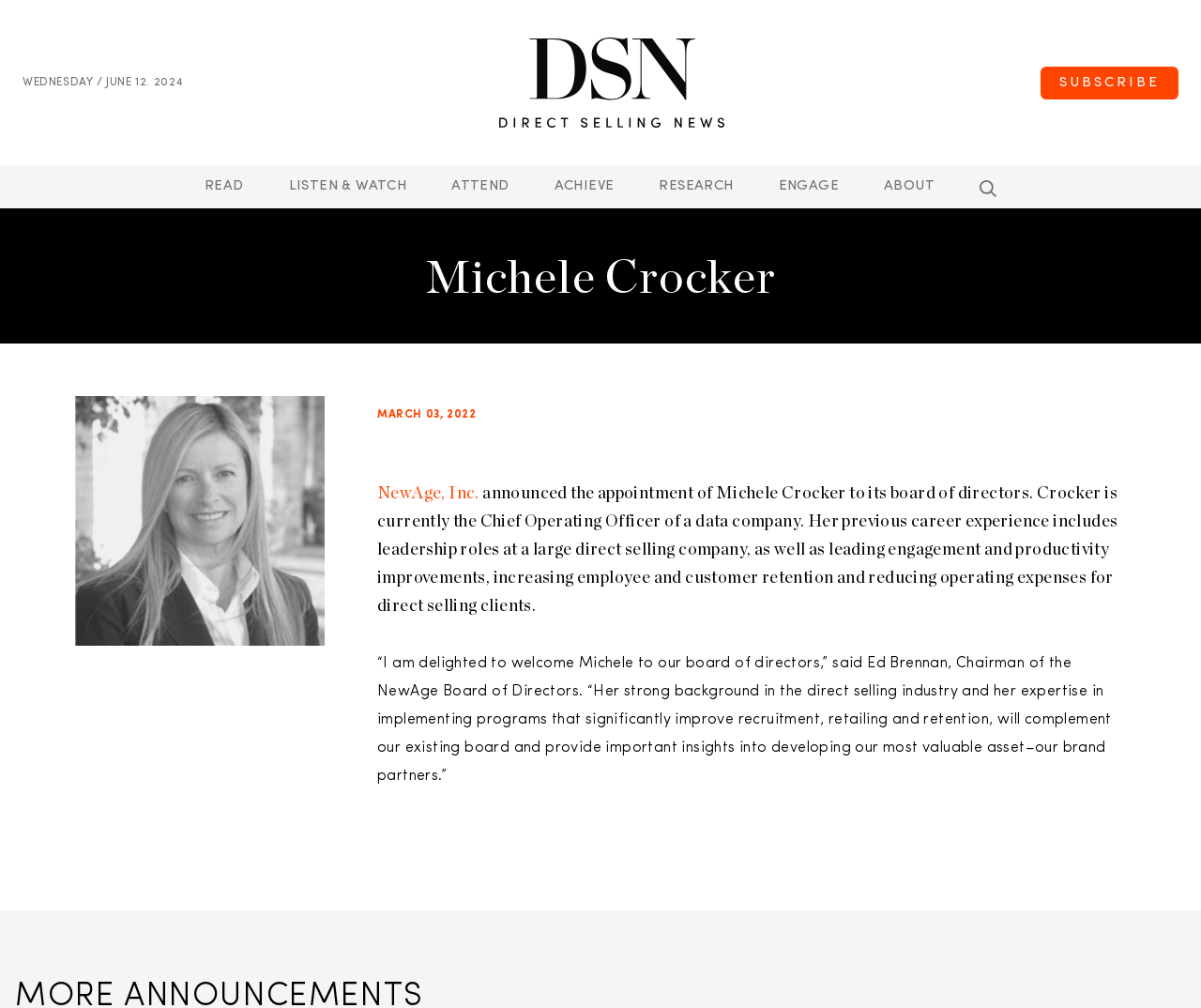Refer to the image and provide an in-depth answer to the question: 
What is the industry Michele Crocker has experience in?

Based on the webpage, Michele Crocker has experience in the direct selling industry, which is mentioned in the paragraph as 'Her previous career experience includes leadership roles at a large direct selling company...'